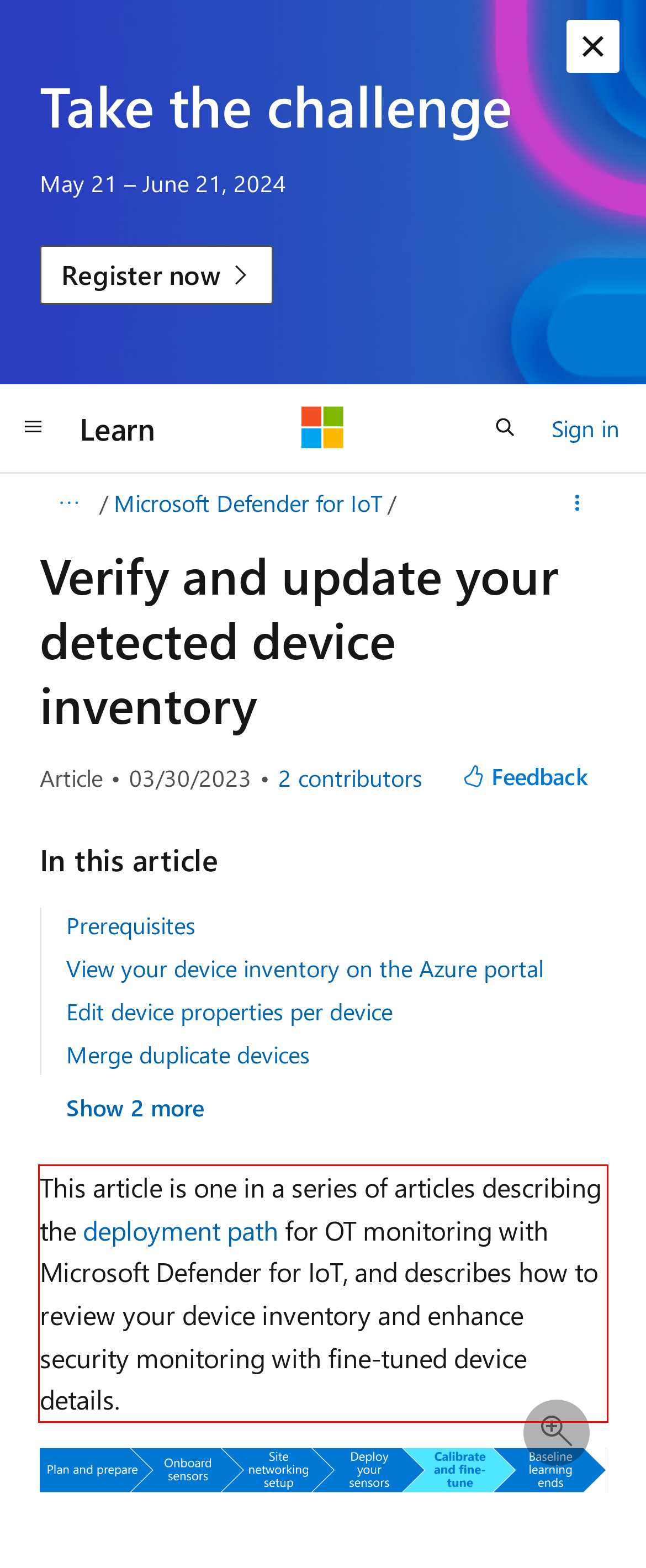You have a screenshot of a webpage with a UI element highlighted by a red bounding box. Use OCR to obtain the text within this highlighted area.

This article is one in a series of articles describing the deployment path for OT monitoring with Microsoft Defender for IoT, and describes how to review your device inventory and enhance security monitoring with fine-tuned device details.